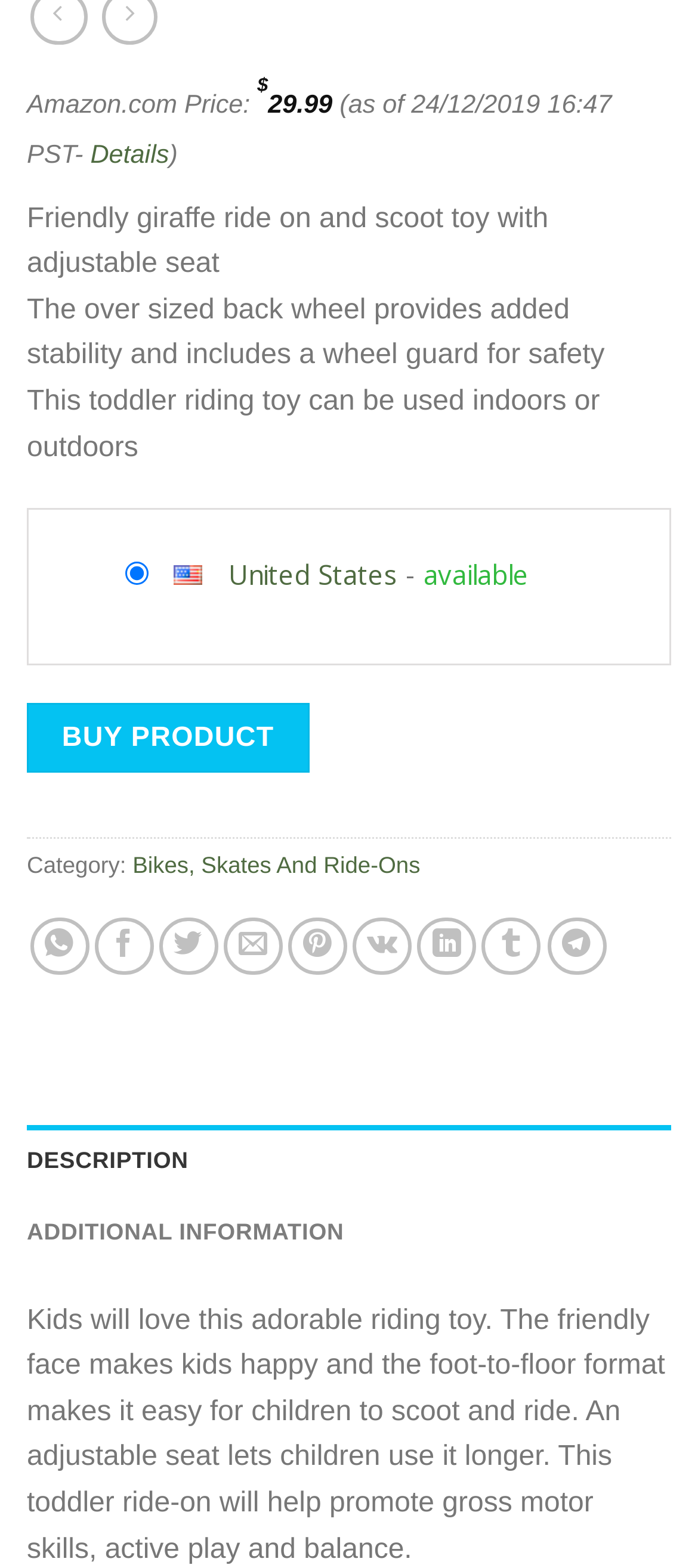Please locate the clickable area by providing the bounding box coordinates to follow this instruction: "Choose the United States option".

[0.247, 0.355, 0.327, 0.377]